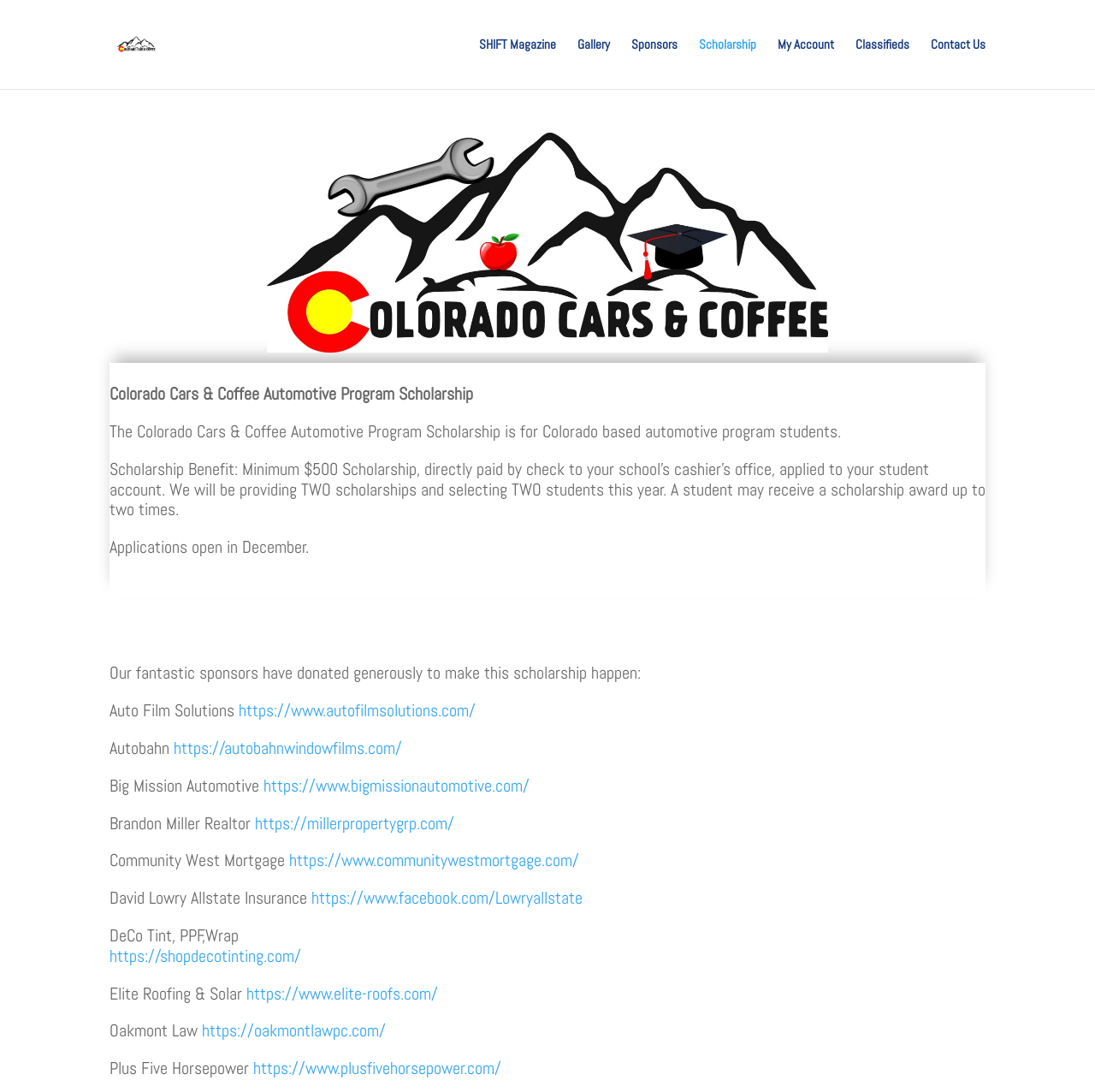How many scholarships will be awarded this year?
Refer to the image and provide a one-word or short phrase answer.

TWO